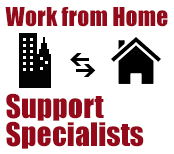Respond to the question below with a single word or phrase:
What does the home icon on the right symbolize?

Telecommuting setup